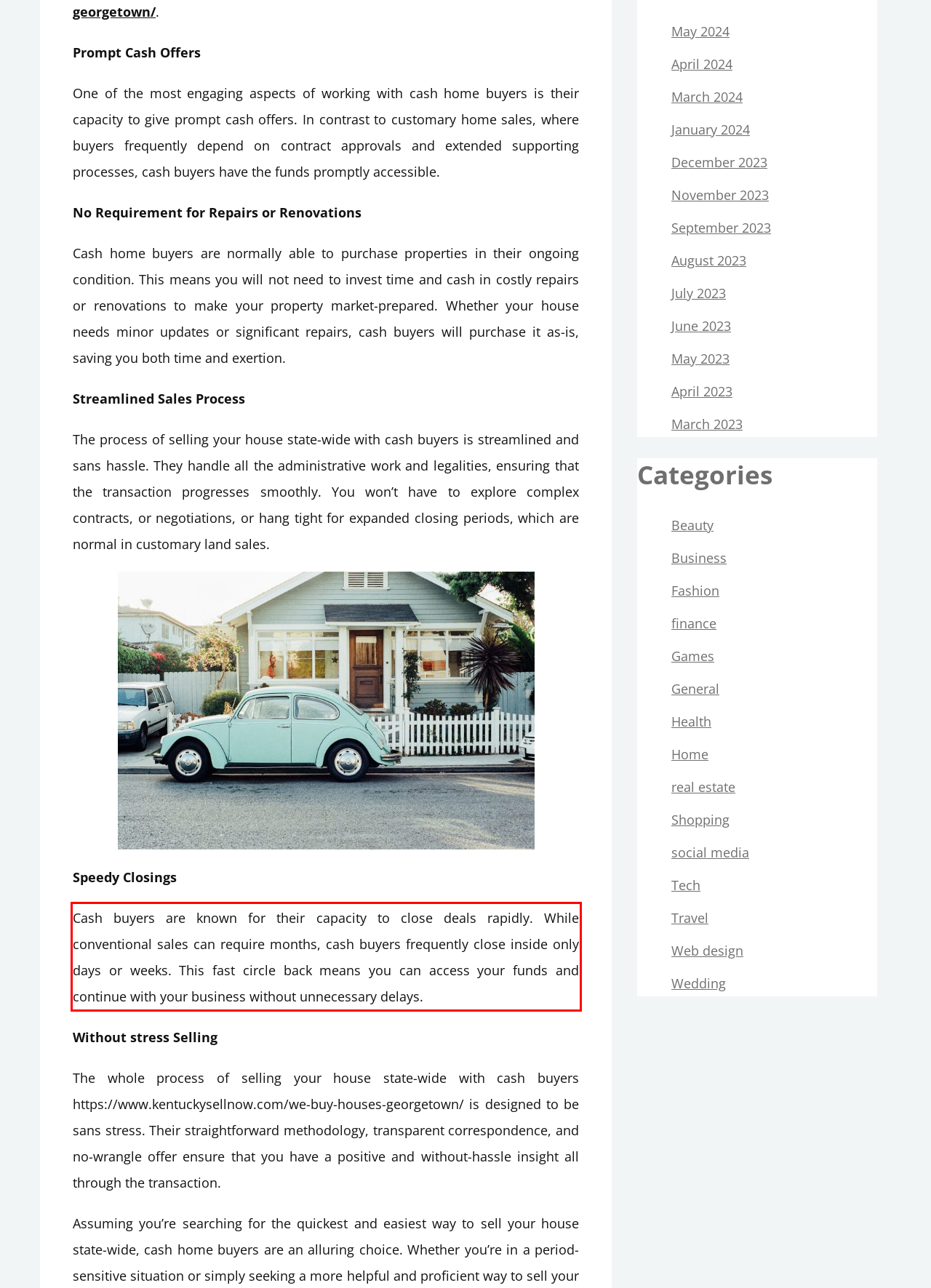Given a screenshot of a webpage with a red bounding box, please identify and retrieve the text inside the red rectangle.

Cash buyers are known for their capacity to close deals rapidly. While conventional sales can require months, cash buyers frequently close inside only days or weeks. This fast circle back means you can access your funds and continue with your business without unnecessary delays.